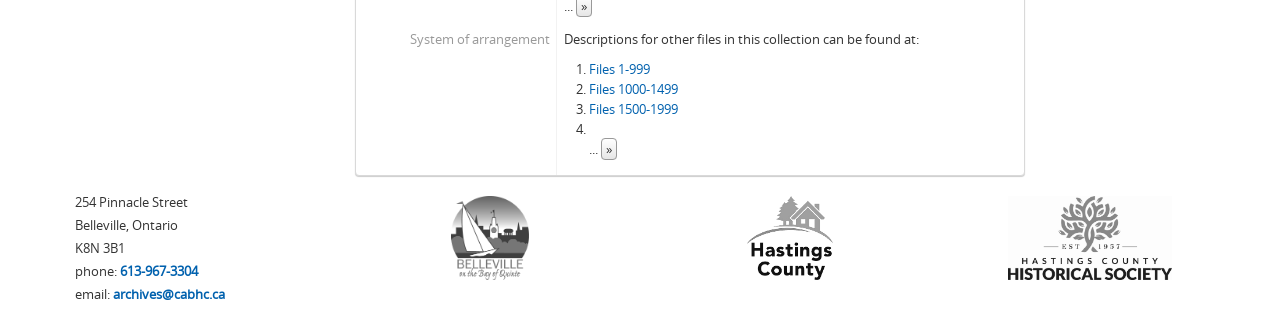Please identify the bounding box coordinates of the element's region that I should click in order to complete the following instruction: "Click on the link '2544 - Prince Edward County - The White Chapel, 1959'". The bounding box coordinates consist of four float numbers between 0 and 1, i.e., [left, top, right, bottom].

[0.316, 0.021, 0.956, 0.094]